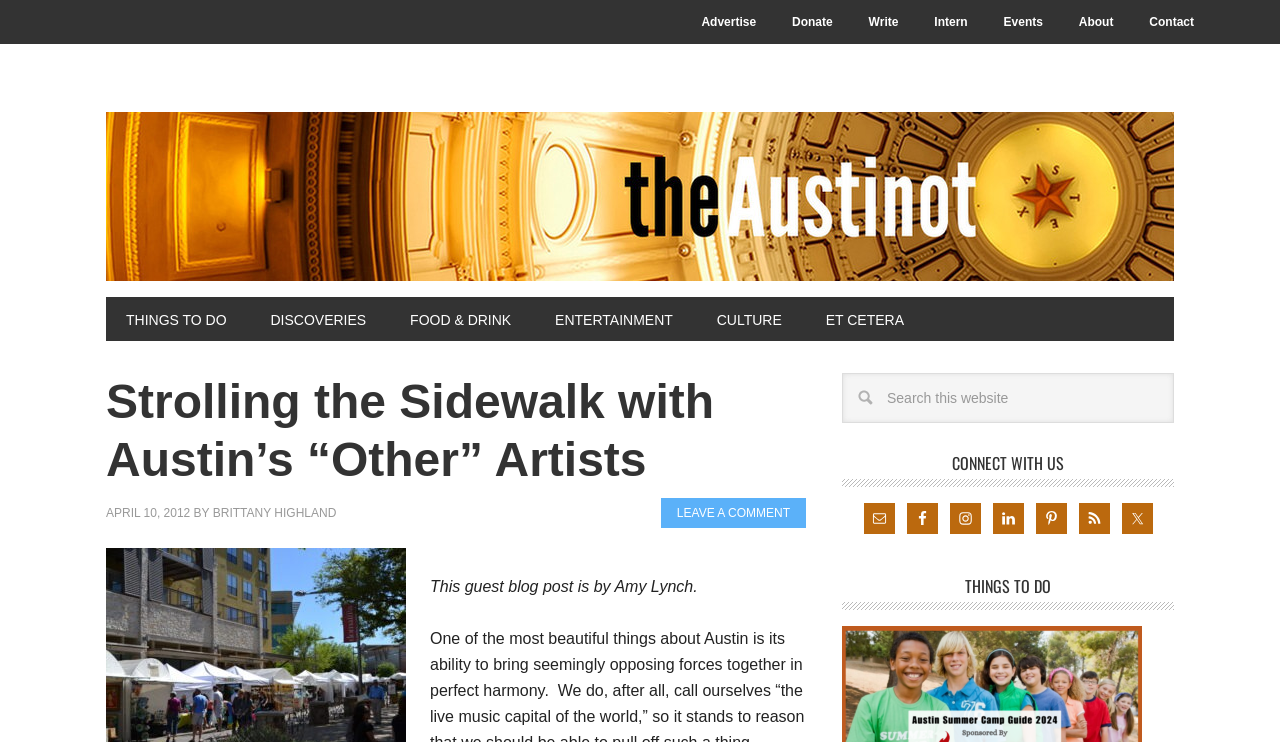Please analyze the image and give a detailed answer to the question:
What is the date of the blog post?

I found the answer by looking at the blog post header, where the date is typically located. The text 'APRIL 10, 2012' is displayed next to the author's name, indicating that this is the date of the blog post.